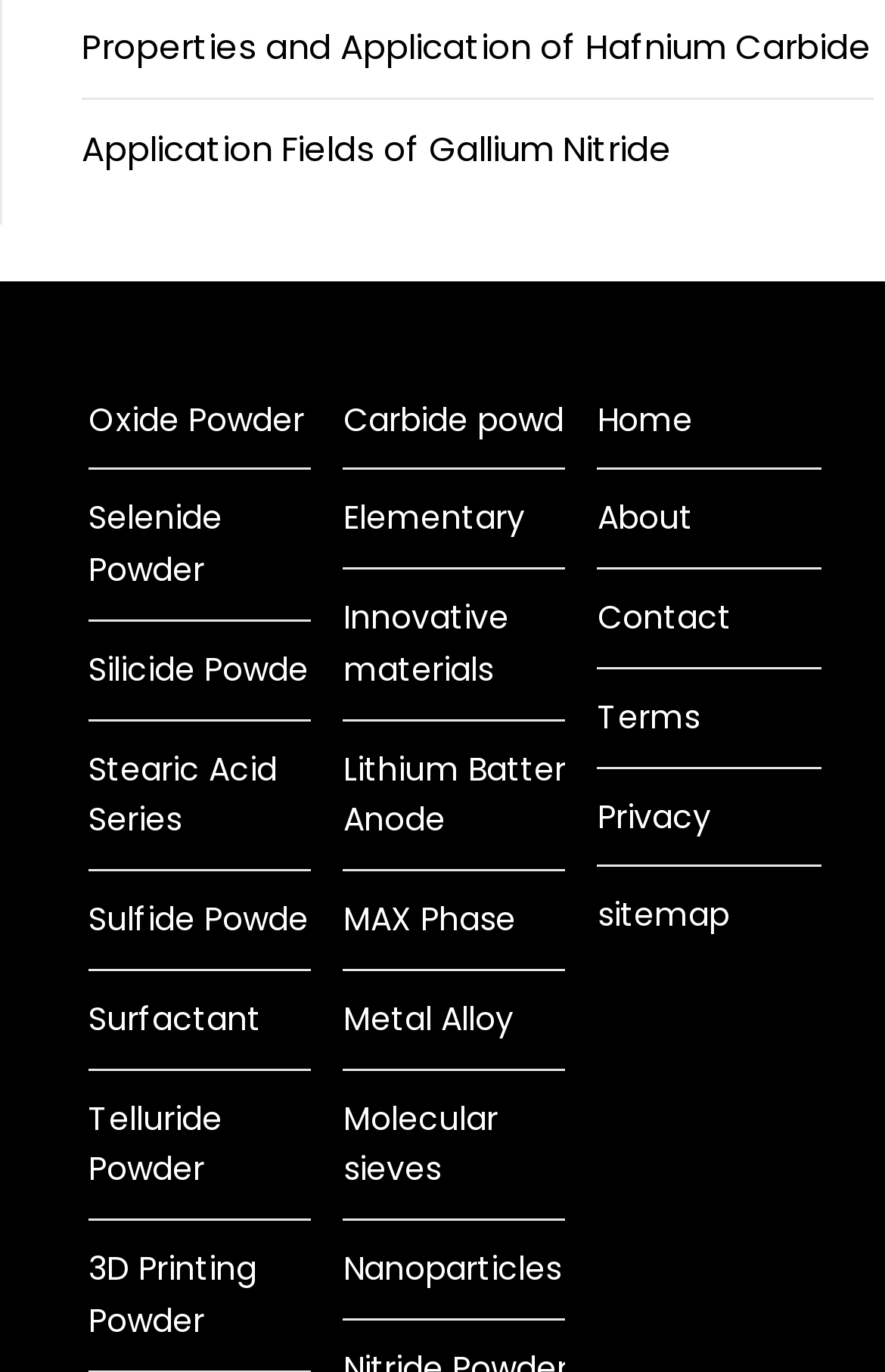Based on the element description: "Application Fields of Gallium Nitride", identify the bounding box coordinates for this UI element. The coordinates must be four float numbers between 0 and 1, listed as [left, top, right, bottom].

[0.092, 0.092, 0.759, 0.126]